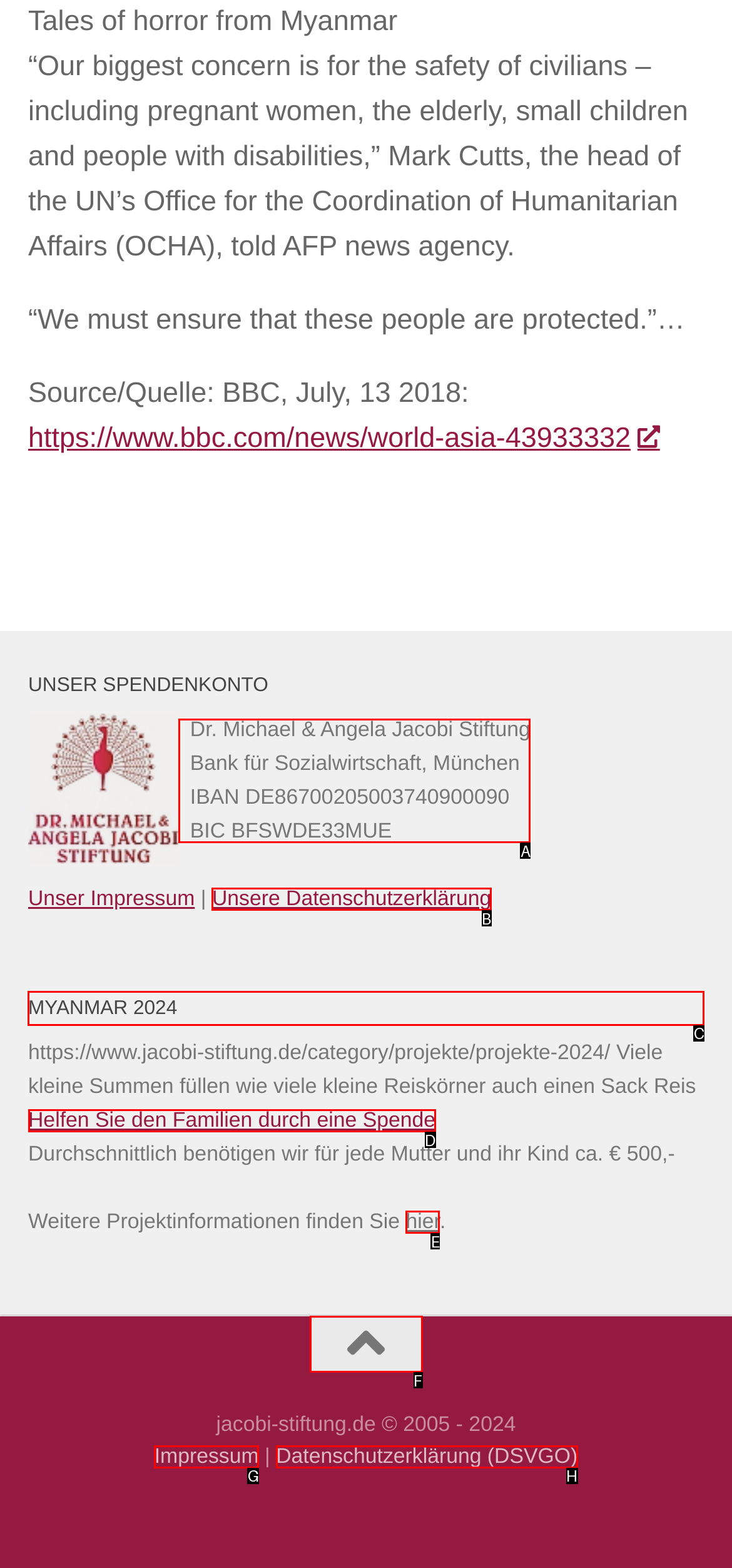Which HTML element should be clicked to perform the following task: Read more about Myanmar 2024
Reply with the letter of the appropriate option.

C